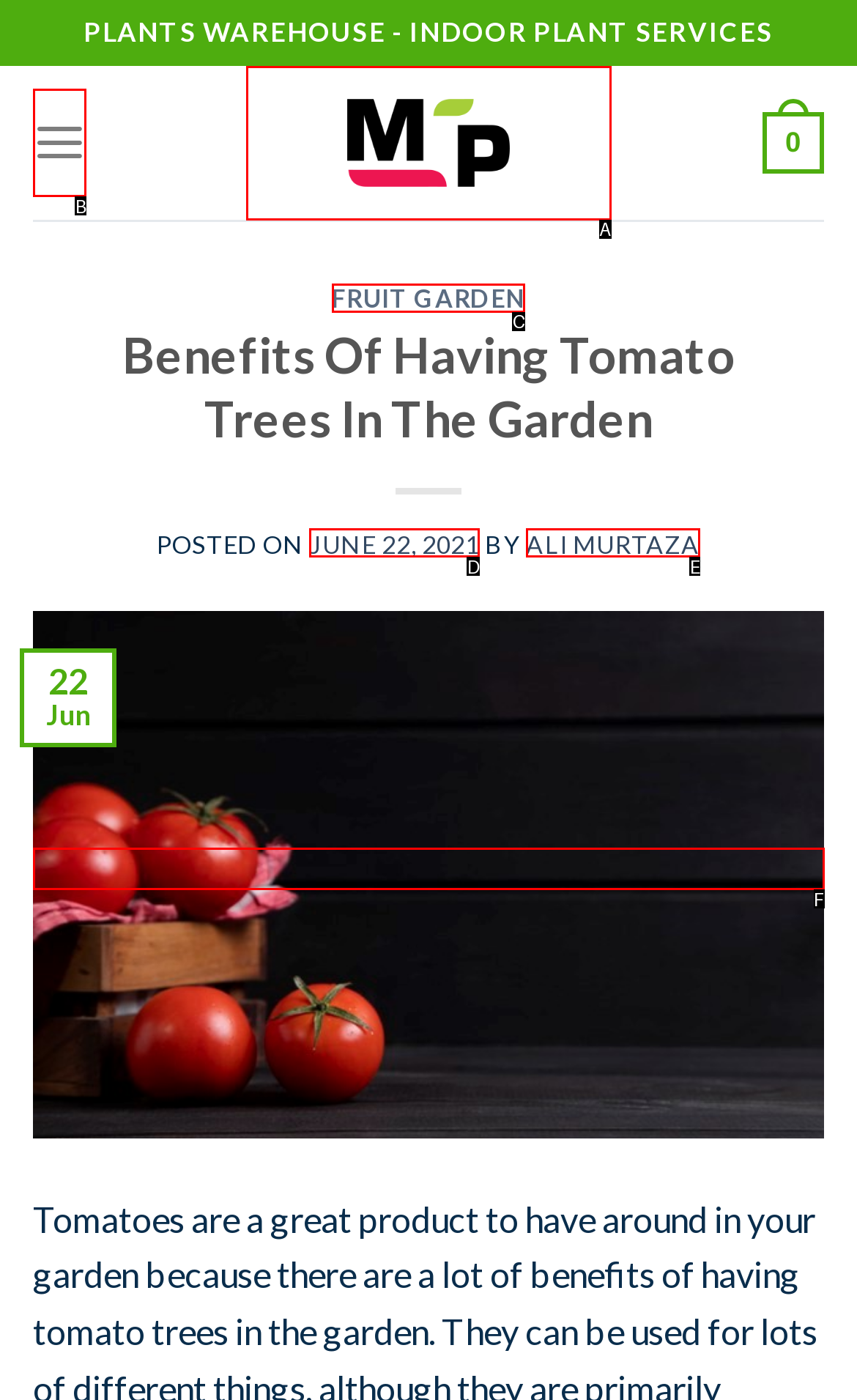Which HTML element among the options matches this description: Fruit Garden? Answer with the letter representing your choice.

C